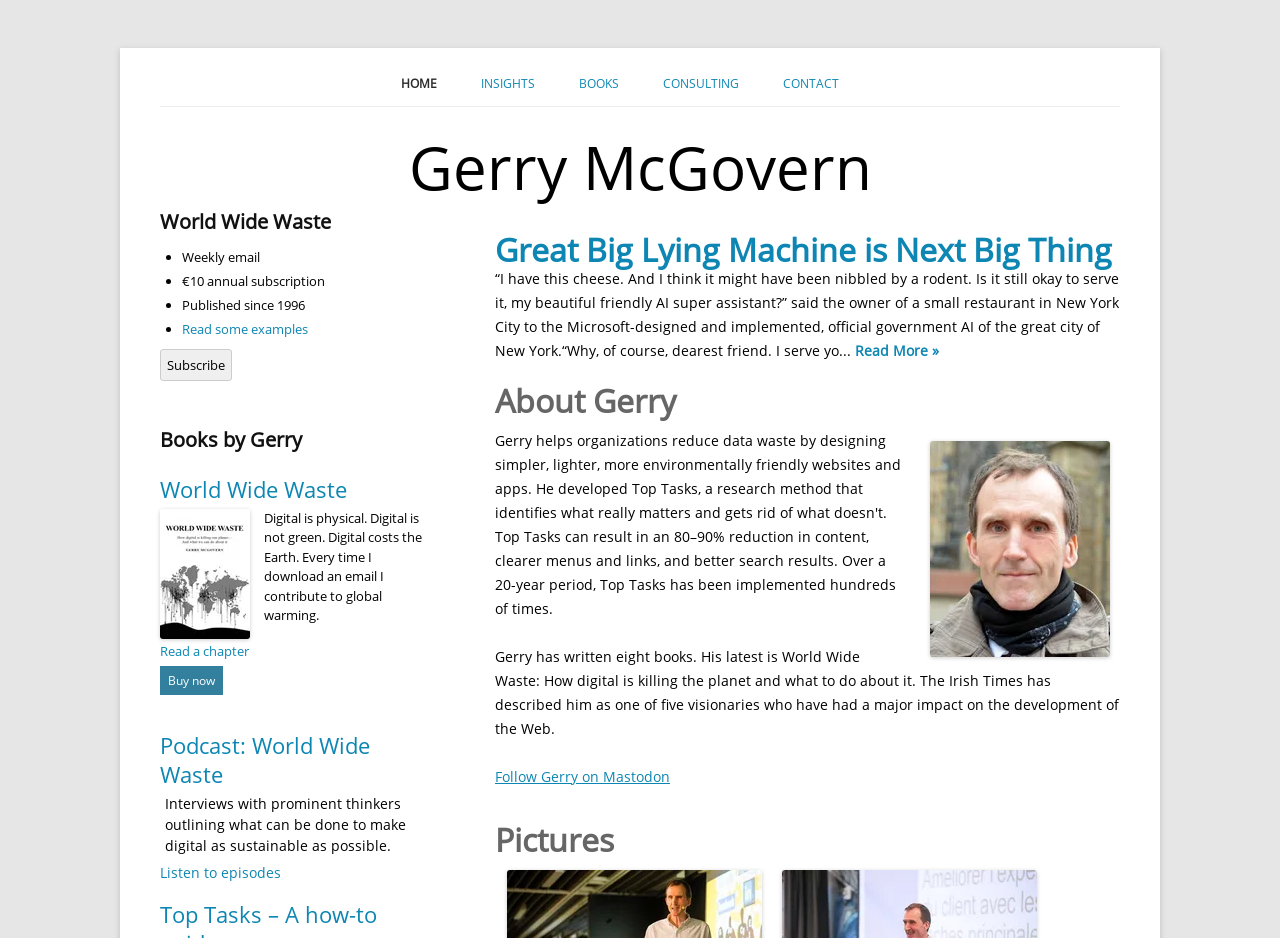Pinpoint the bounding box coordinates of the clickable area necessary to execute the following instruction: "Buy the book World Wide Waste". The coordinates should be given as four float numbers between 0 and 1, namely [left, top, right, bottom].

[0.125, 0.71, 0.174, 0.741]